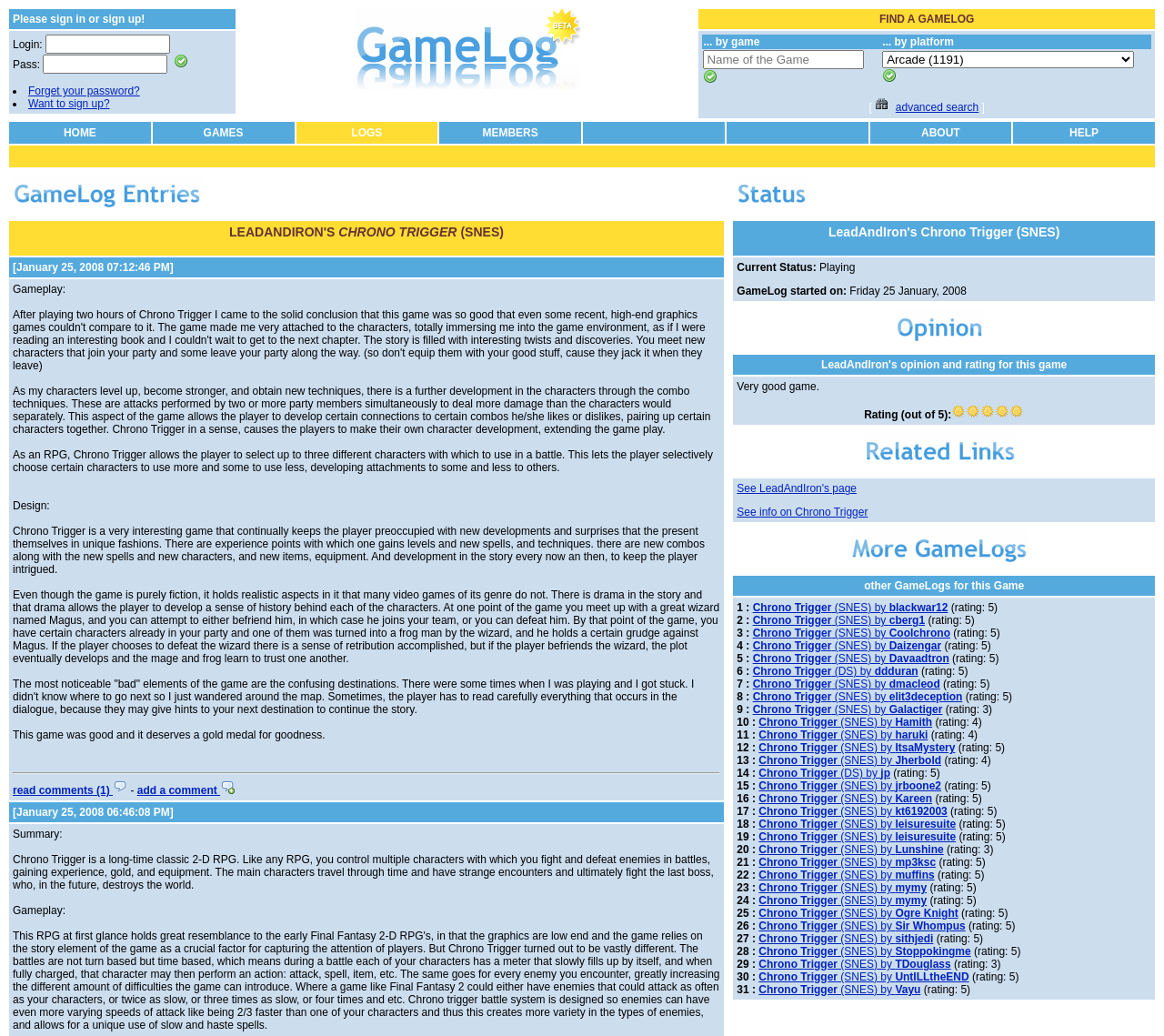Offer an in-depth caption of the entire webpage.

The webpage is a GameLog page, where users can share their gaming experiences and thoughts. At the top, there is a login or sign-up section, where users can enter their login credentials or create a new account. Below this section, there is a navigation menu with links to different sections of the website, including HOME, GAMES, LOGS, MEMBERS, ABOUT, and HELP.

On the main content area, there is a search function that allows users to find game logs by game or platform. Users can enter the name of the game or select a platform from a dropdown menu to search for relevant logs.

Below the search function, there is a list of game log entries, each with a title, a brief description, and a timestamp. The first entry is titled "LEADANDIRON'S CHRONO TRIGGER (SNES)" and has a lengthy review of the game Chrono Trigger. The review discusses the game's engaging storyline, character development, and gameplay mechanics. There are also images and separators throughout the review to break up the text.

The webpage has a clean and organized layout, with clear headings and concise text. The use of images and separators adds visual interest to the page and makes it easier to read. Overall, the webpage appears to be a platform for gamers to share their thoughts and experiences with others.